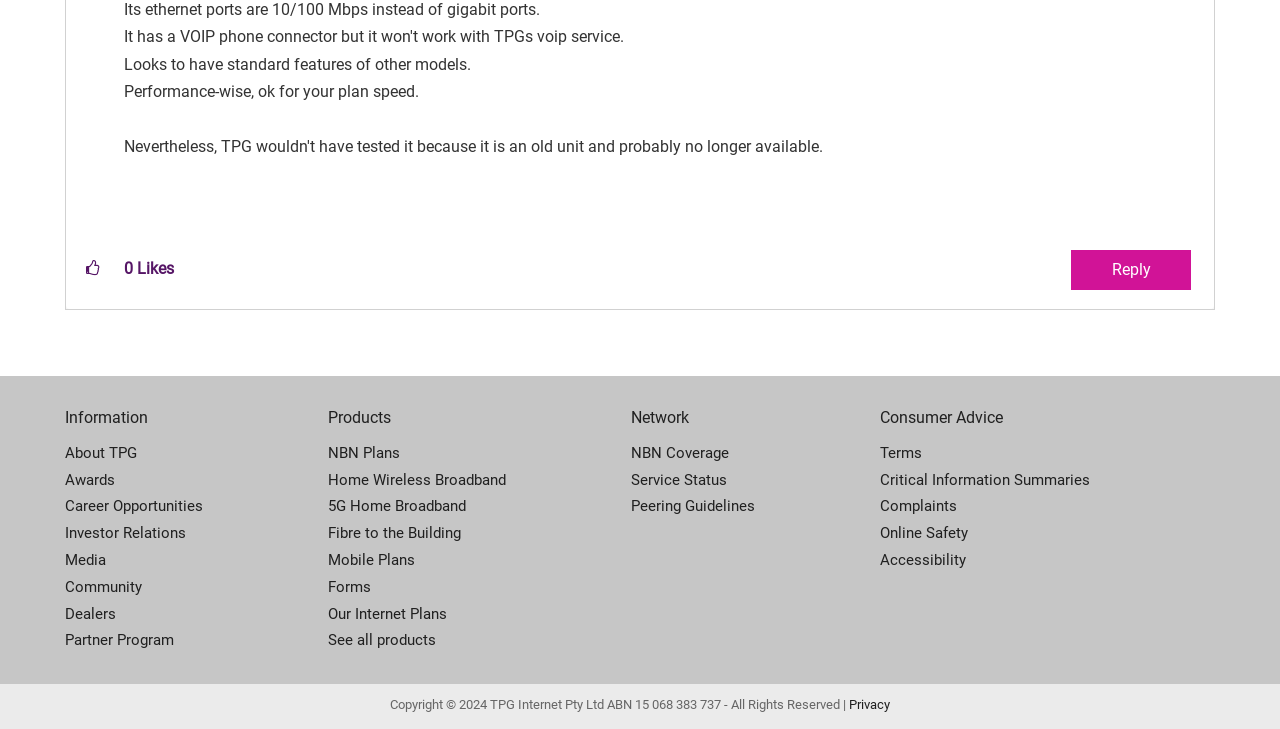Please identify the bounding box coordinates of the element's region that should be clicked to execute the following instruction: "Get a free quote". The bounding box coordinates must be four float numbers between 0 and 1, i.e., [left, top, right, bottom].

None